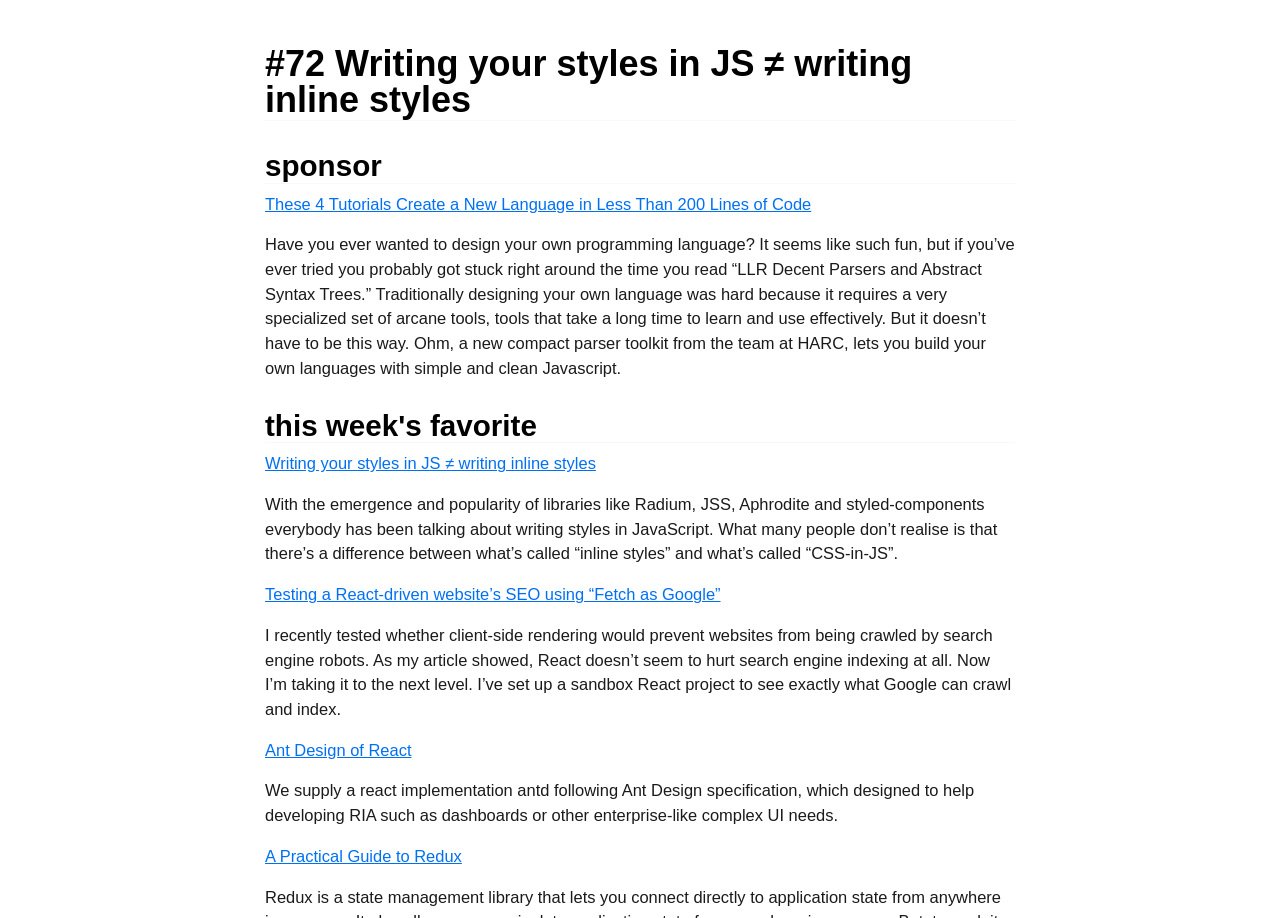Bounding box coordinates should be in the format (top-left x, top-left y, bottom-right x, bottom-right y) and all values should be floating point numbers between 0 and 1. Determine the bounding box coordinate for the UI element described as: Ant Design of React

[0.207, 0.807, 0.321, 0.826]